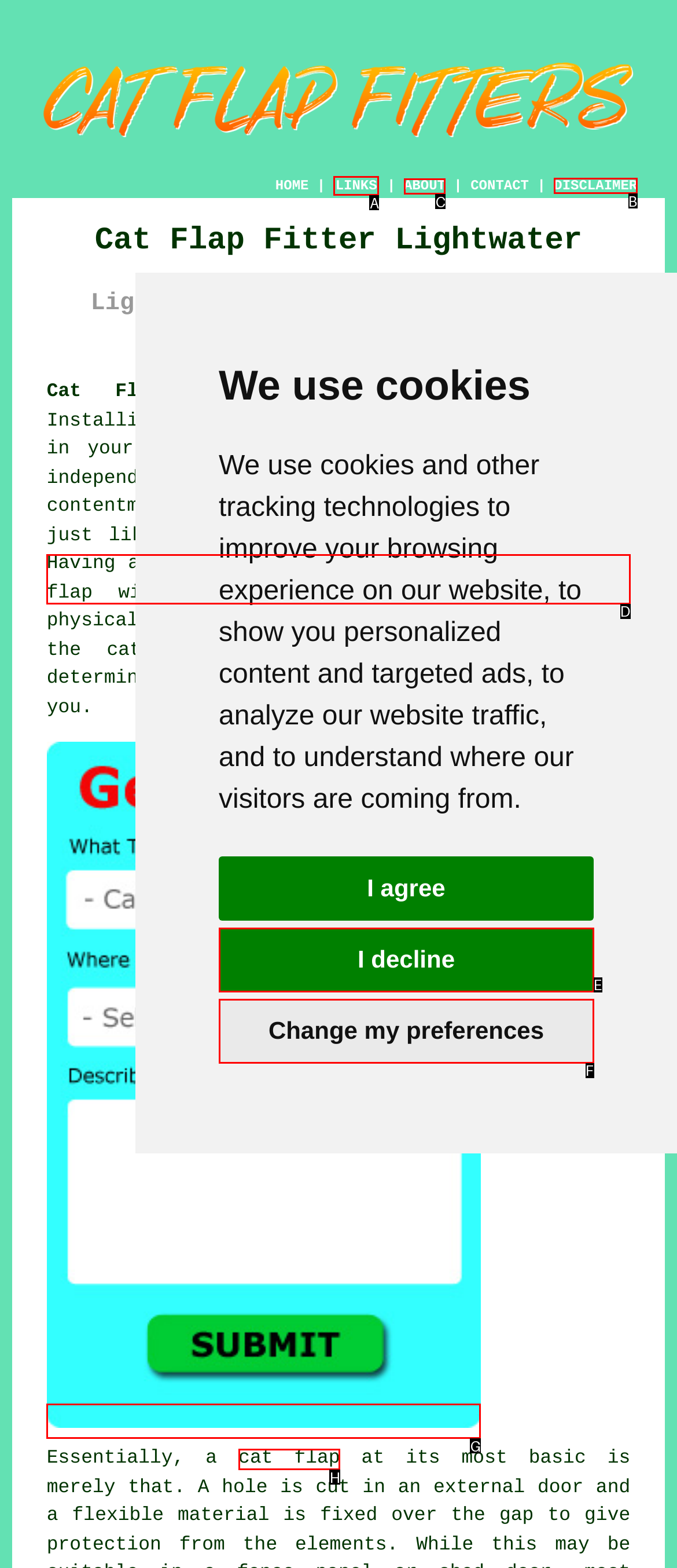Identify the appropriate lettered option to execute the following task: Click the ABOUT link
Respond with the letter of the selected choice.

C